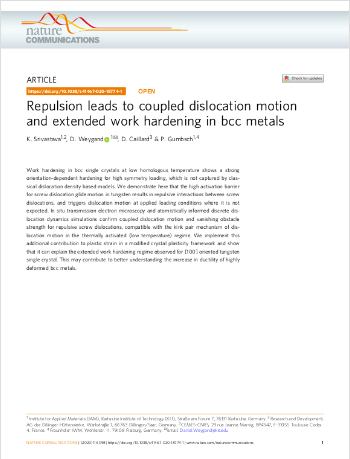What is the publication date of the article?
Please look at the screenshot and answer using one word or phrase.

October 9, 2020